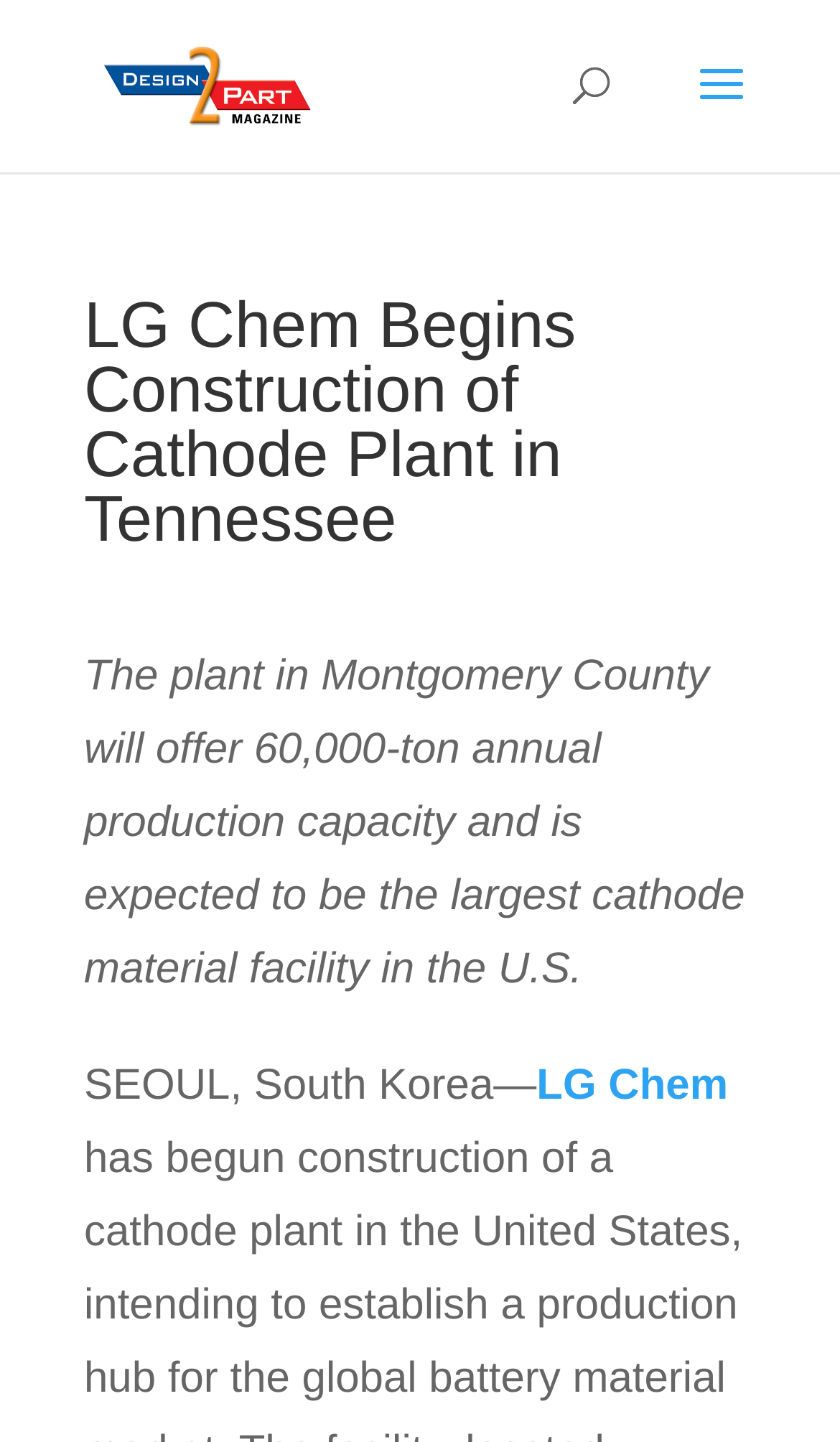Answer the following in one word or a short phrase: 
What is the expected status of the plant?

Largest in the U.S.